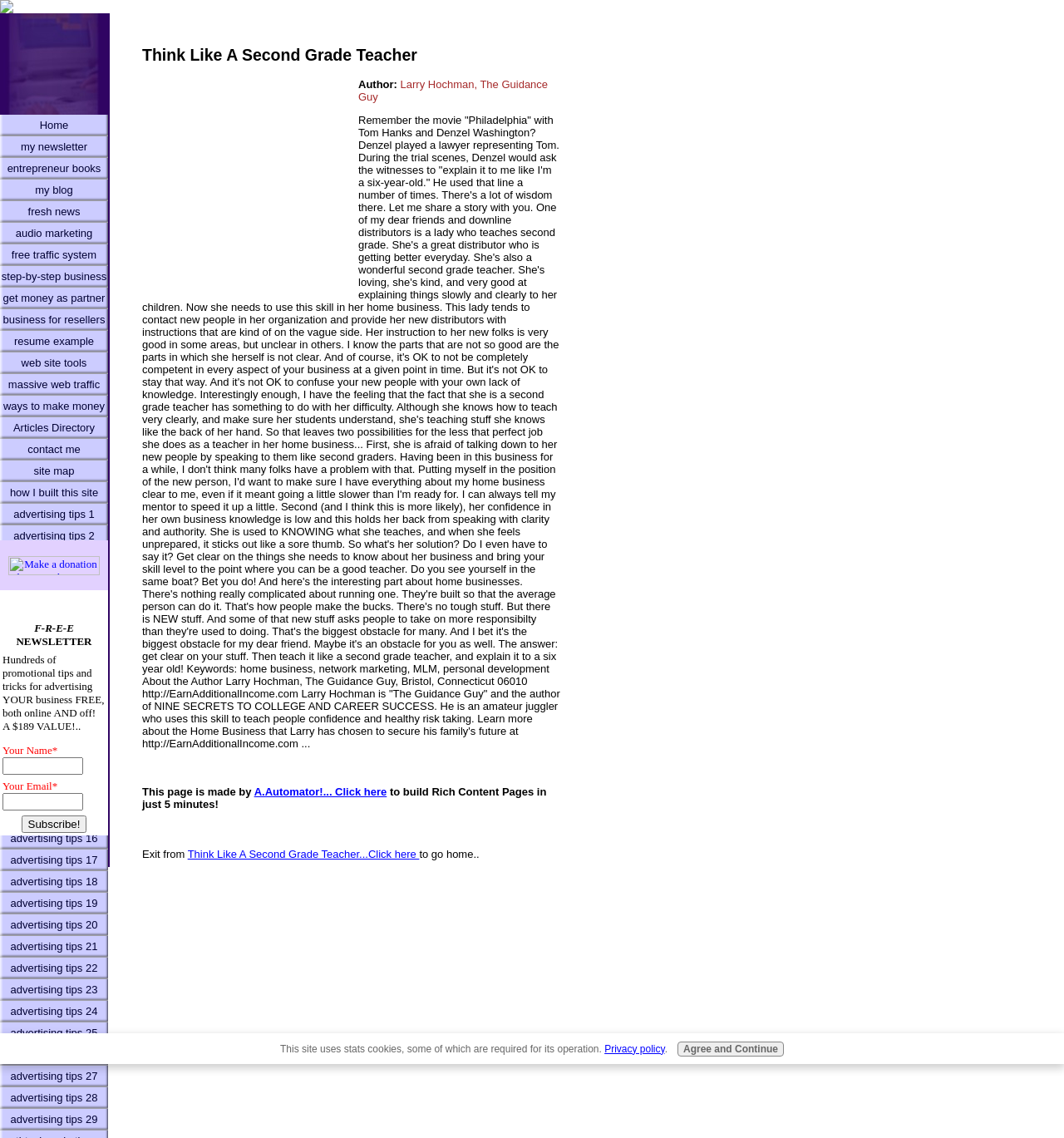Determine the bounding box for the UI element that matches this description: "ways to make money".

[0.0, 0.348, 0.102, 0.367]